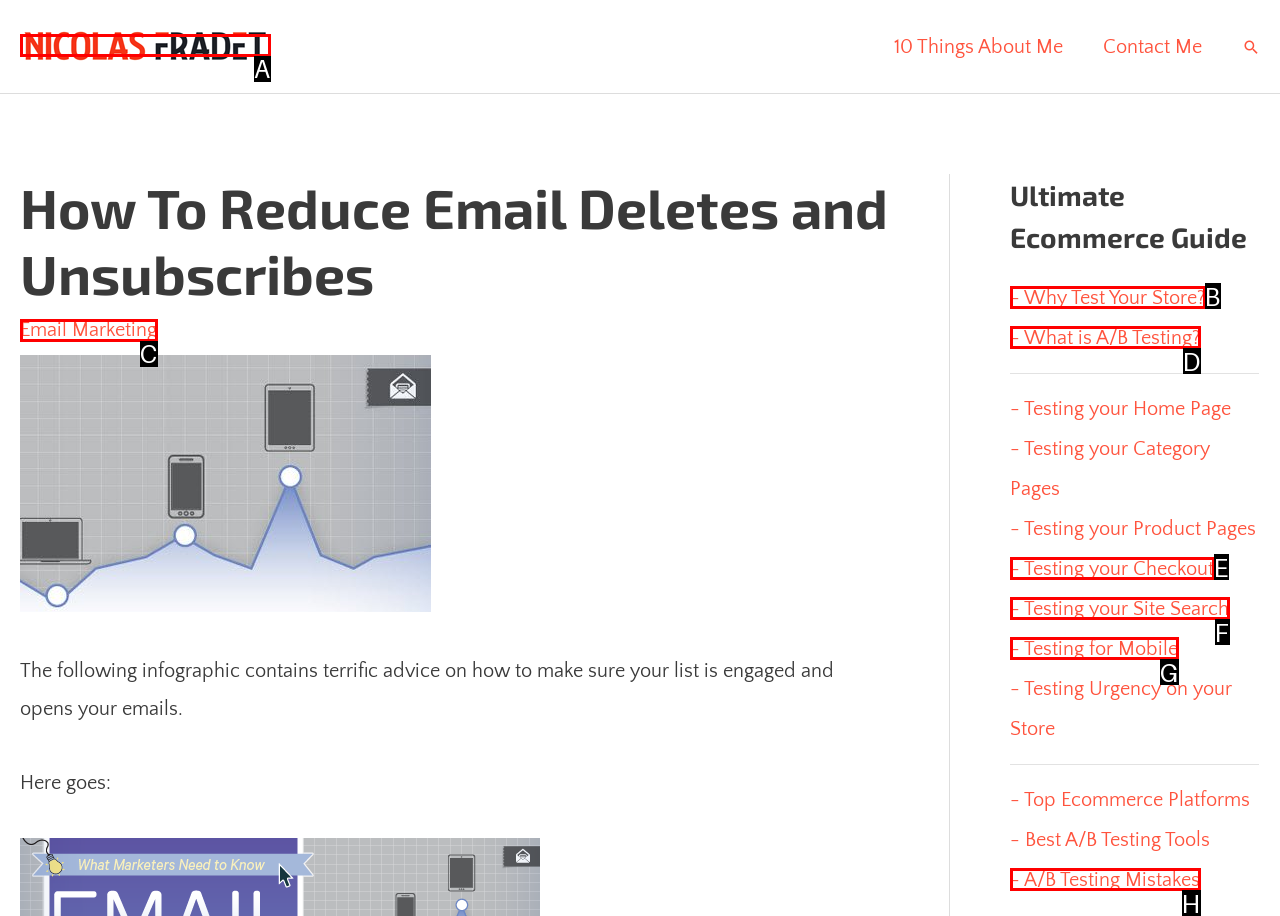Identify the option that corresponds to the description: Via dei Renai 19, Firenze. Provide only the letter of the option directly.

None